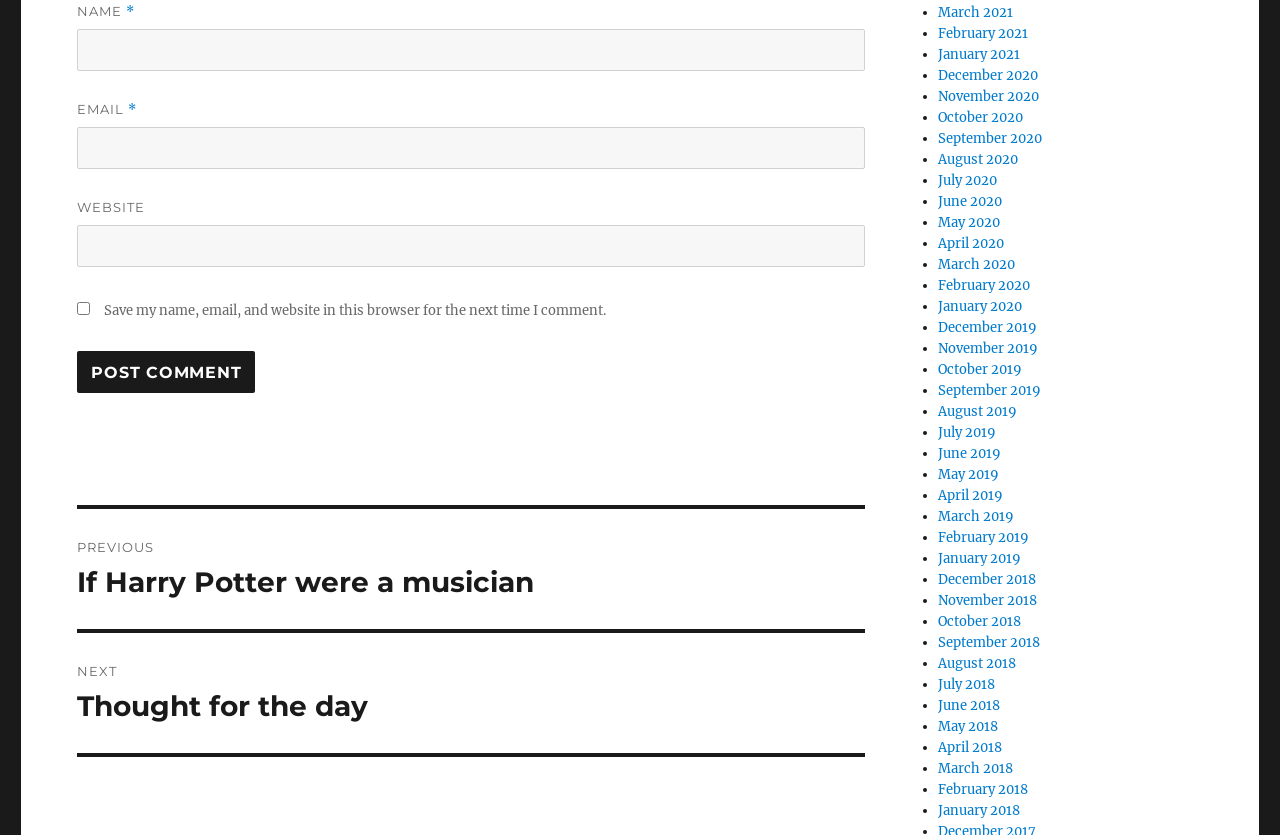Refer to the screenshot and give an in-depth answer to this question: What type of content is organized by month?

The webpage contains a list of links organized by month, with each month having multiple links. This suggests that the content being organized is posts or articles, which are typically organized chronologically.